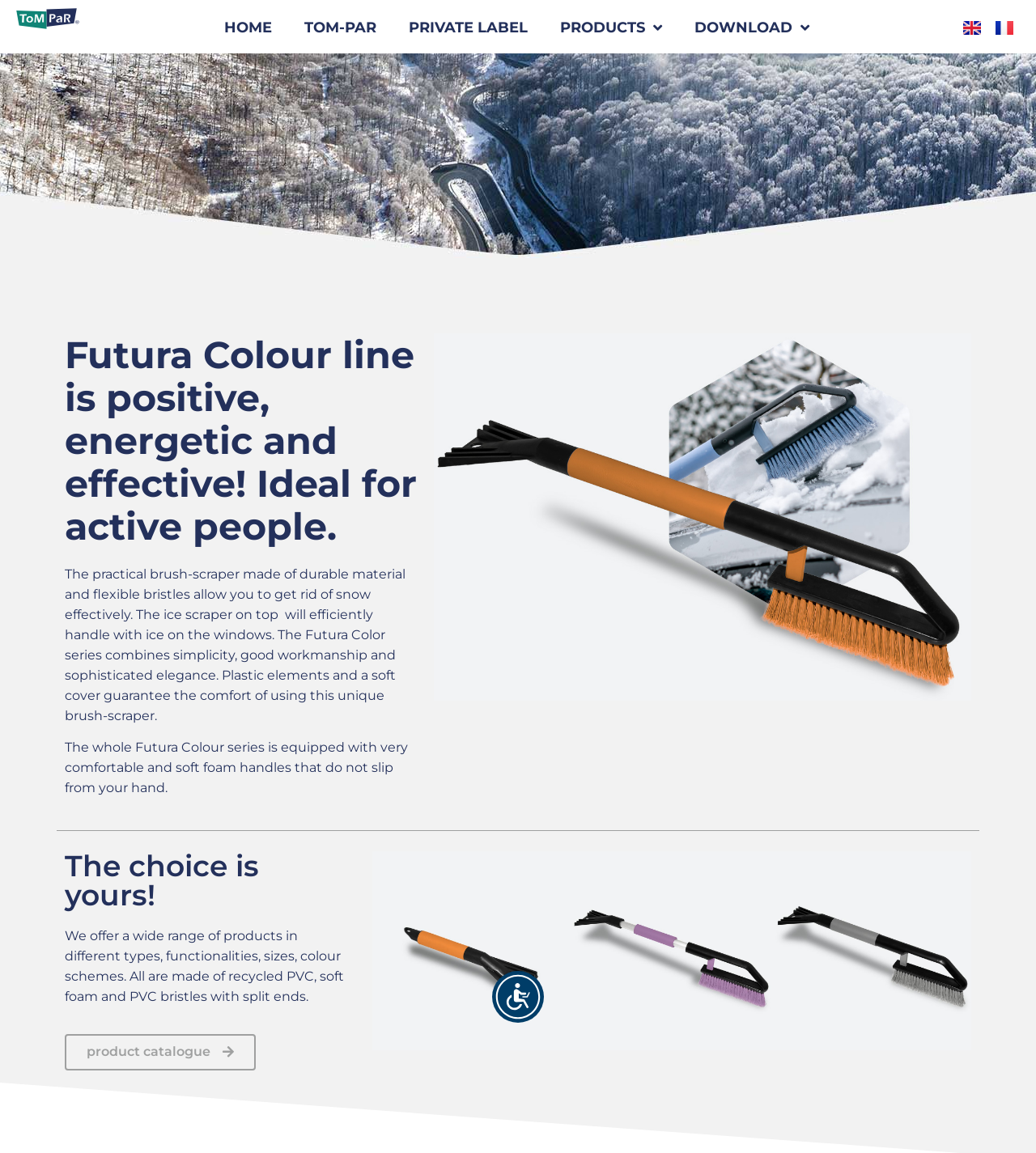Determine the bounding box coordinates for the area that should be clicked to carry out the following instruction: "Click the HOME link".

[0.201, 0.008, 0.278, 0.039]